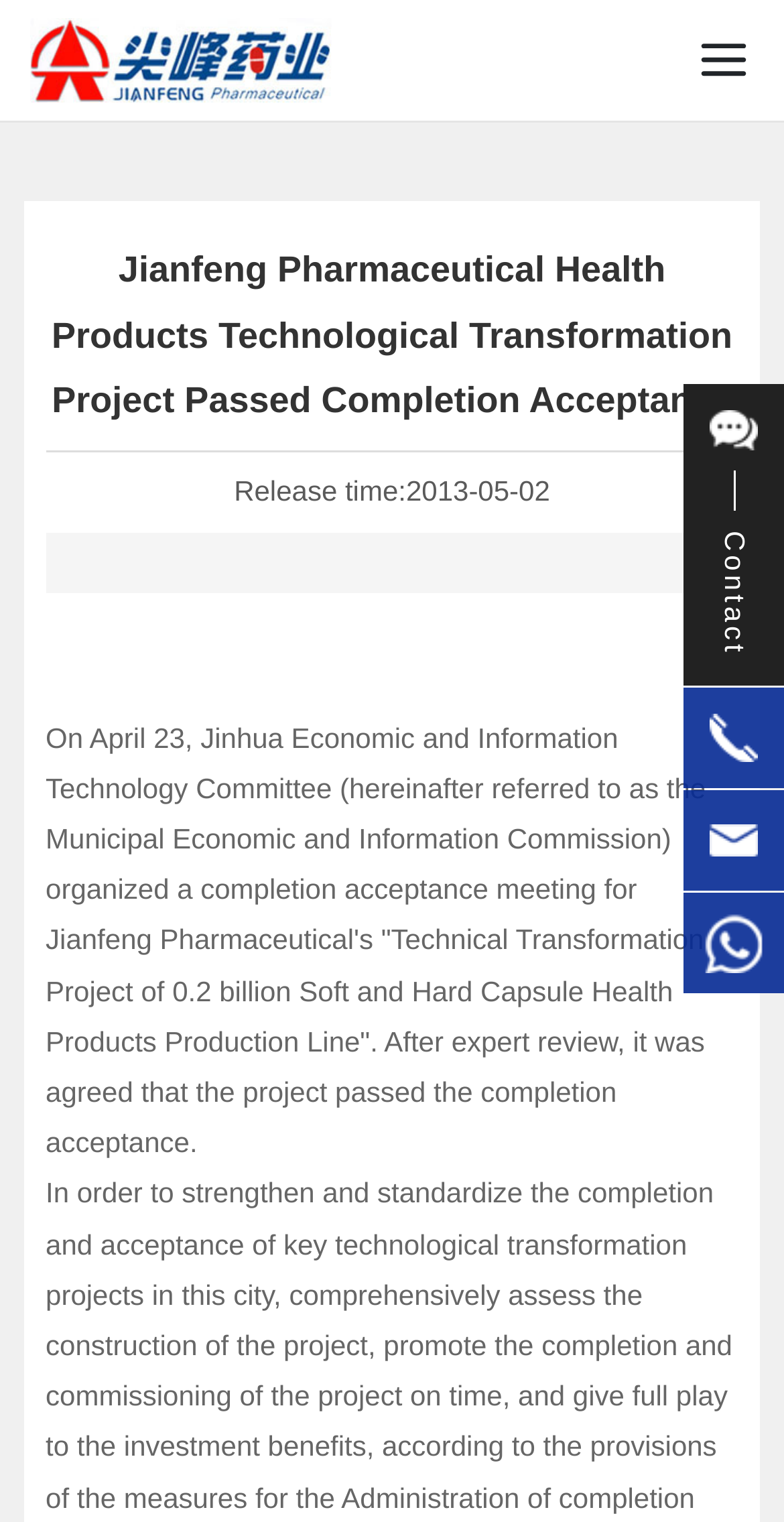What is the production capacity of the project?
Give a one-word or short-phrase answer derived from the screenshot.

0.2 billion